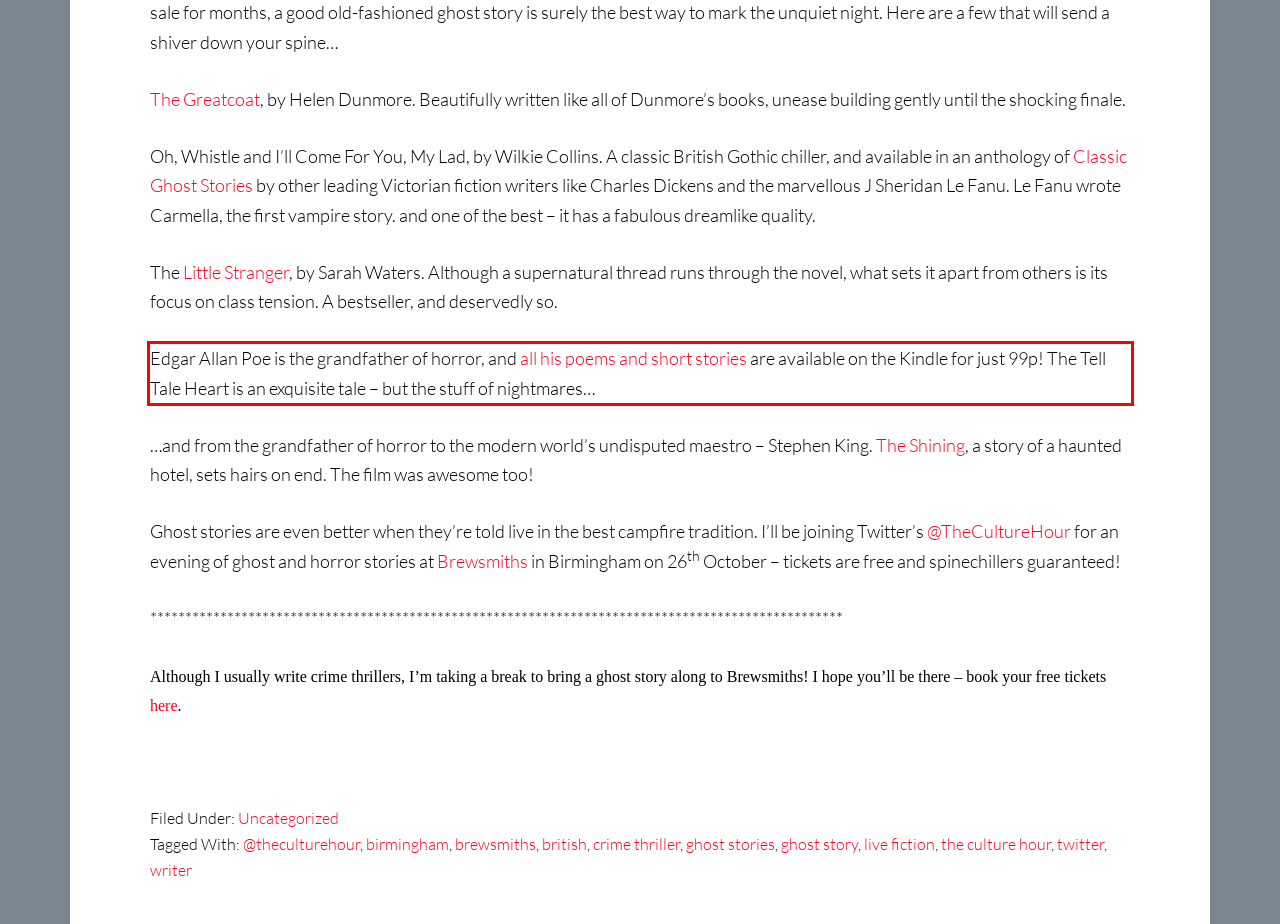Review the screenshot of the webpage and recognize the text inside the red rectangle bounding box. Provide the extracted text content.

Edgar Allan Poe is the grandfather of horror, and all his poems and short stories are available on the Kindle for just 99p! The Tell Tale Heart is an exquisite tale – but the stuff of nightmares…